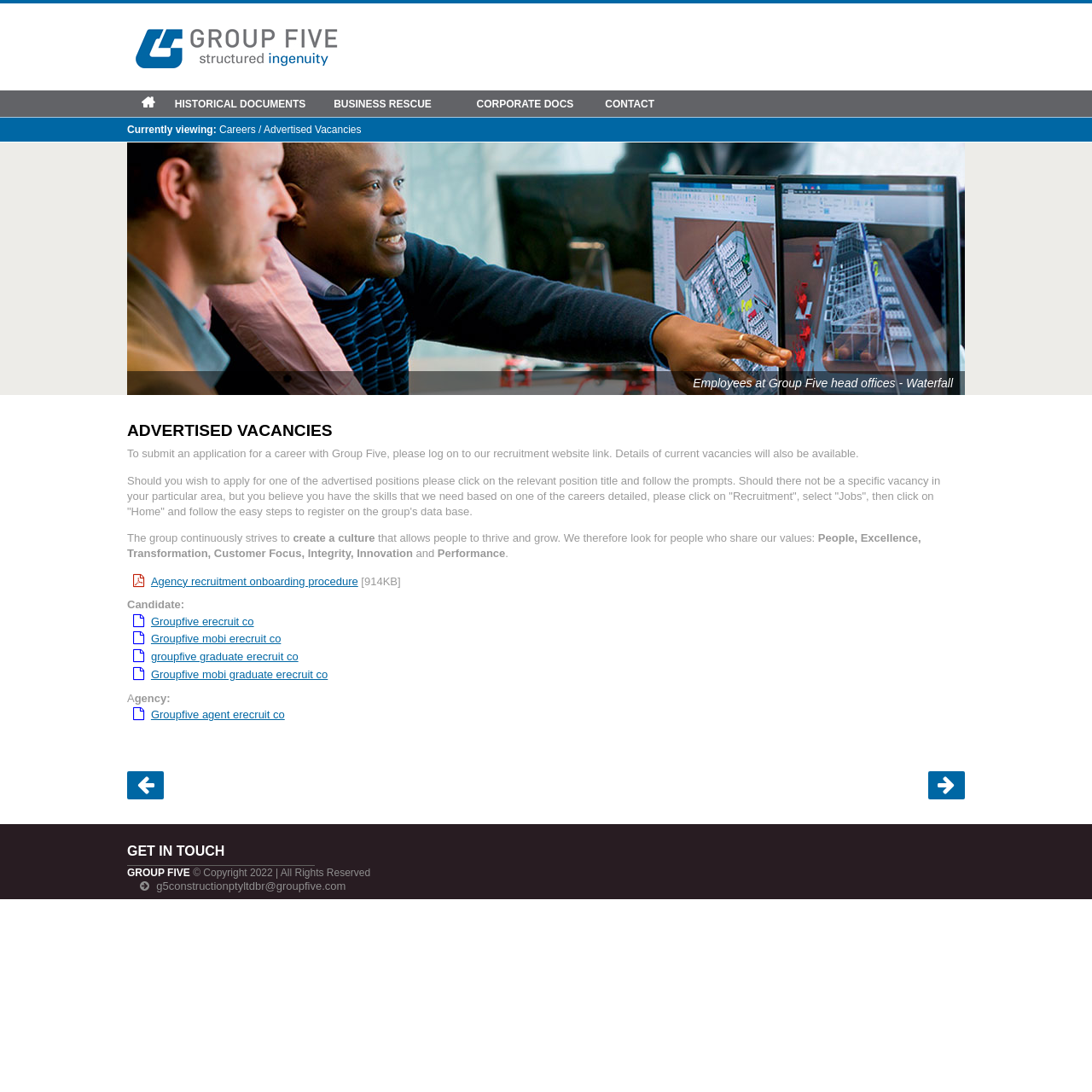Given the content of the image, can you provide a detailed answer to the question?
What is the copyright year?

The copyright year is obtained from the static text '© Copyright 2022 | All Rights Reserved' at the bottom of the webpage.